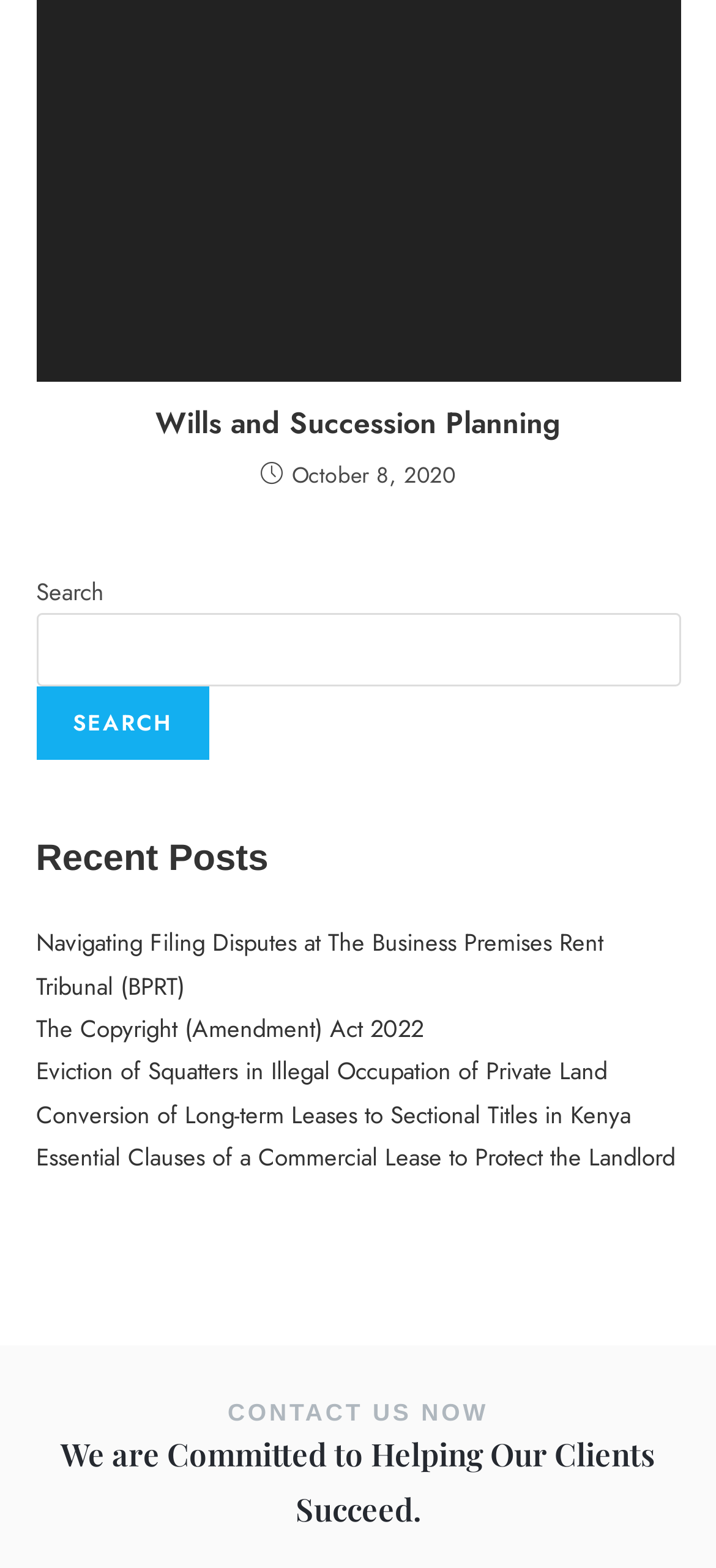Respond with a single word or phrase to the following question: What is the theme of the website?

Law and succession planning